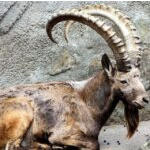Detail the scene depicted in the image with as much precision as possible.

The image features a majestic goat-like animal with impressive, spiral horns. Its thick coat appears rough, suggesting it may inhabit a rugged environment. The goat is depicted in a relaxed posture, possibly resting against a rocky backdrop that subtly highlights its natural habitat. This image could represent themes of resilience and adaptation among mammals in harsh terrains, reminiscent of discussions around animal characteristics and behaviors, such as those found in articles about animal traits and survival strategies.